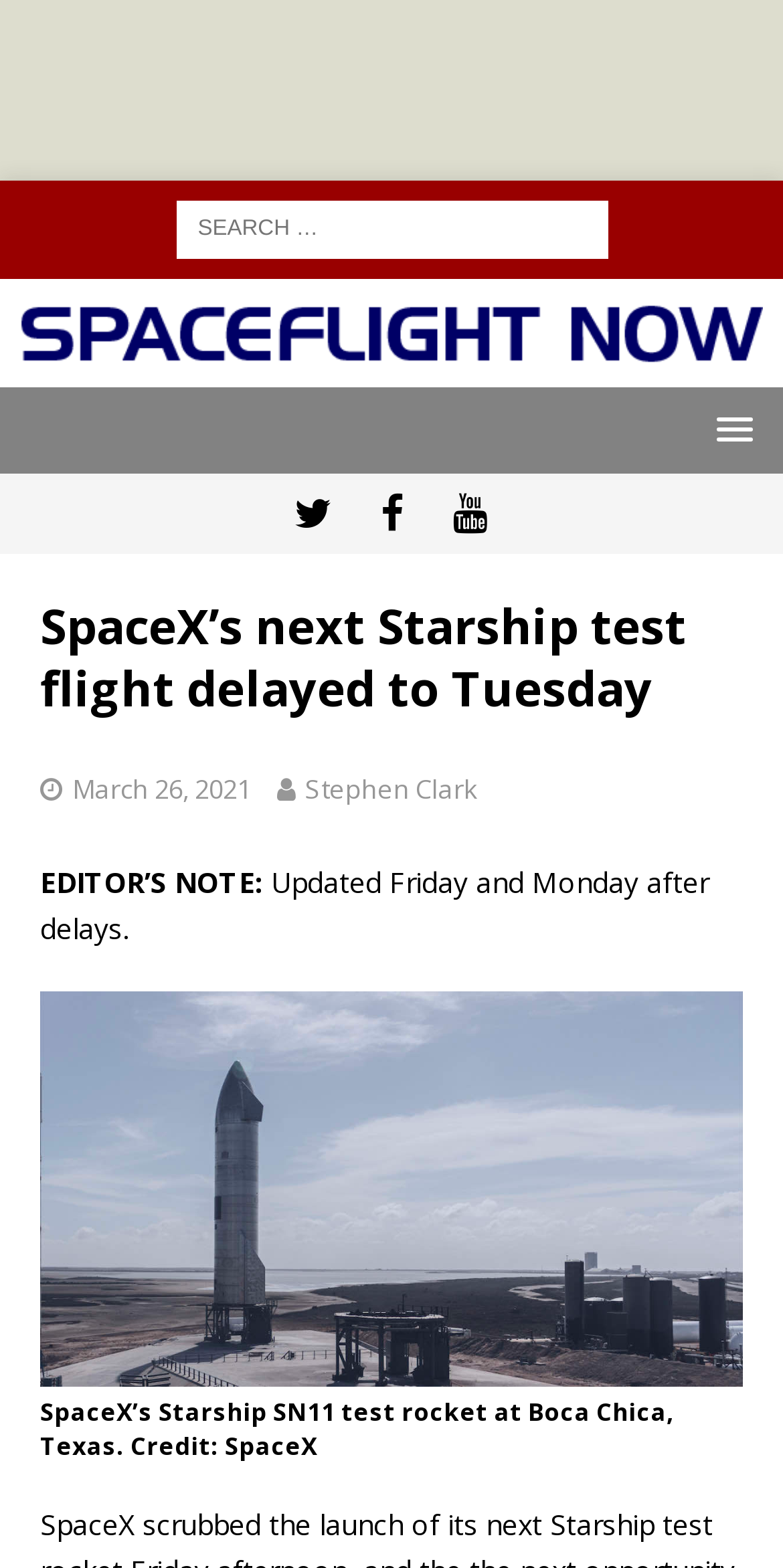Locate the bounding box coordinates of the clickable region necessary to complete the following instruction: "Open menu". Provide the coordinates in the format of four float numbers between 0 and 1, i.e., [left, top, right, bottom].

[0.872, 0.253, 0.987, 0.293]